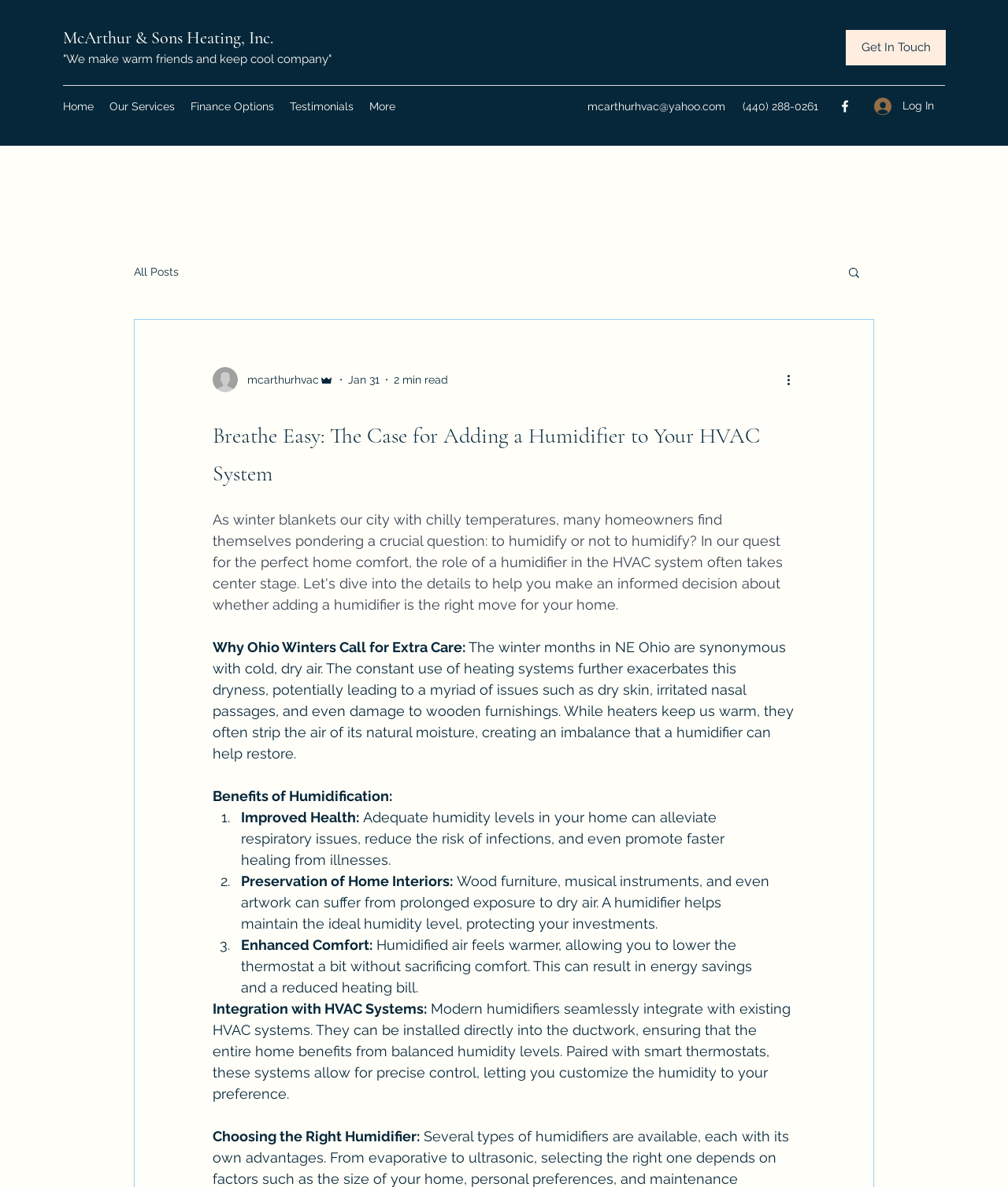Locate the bounding box of the UI element described in the following text: "Finance Options".

[0.181, 0.08, 0.28, 0.1]